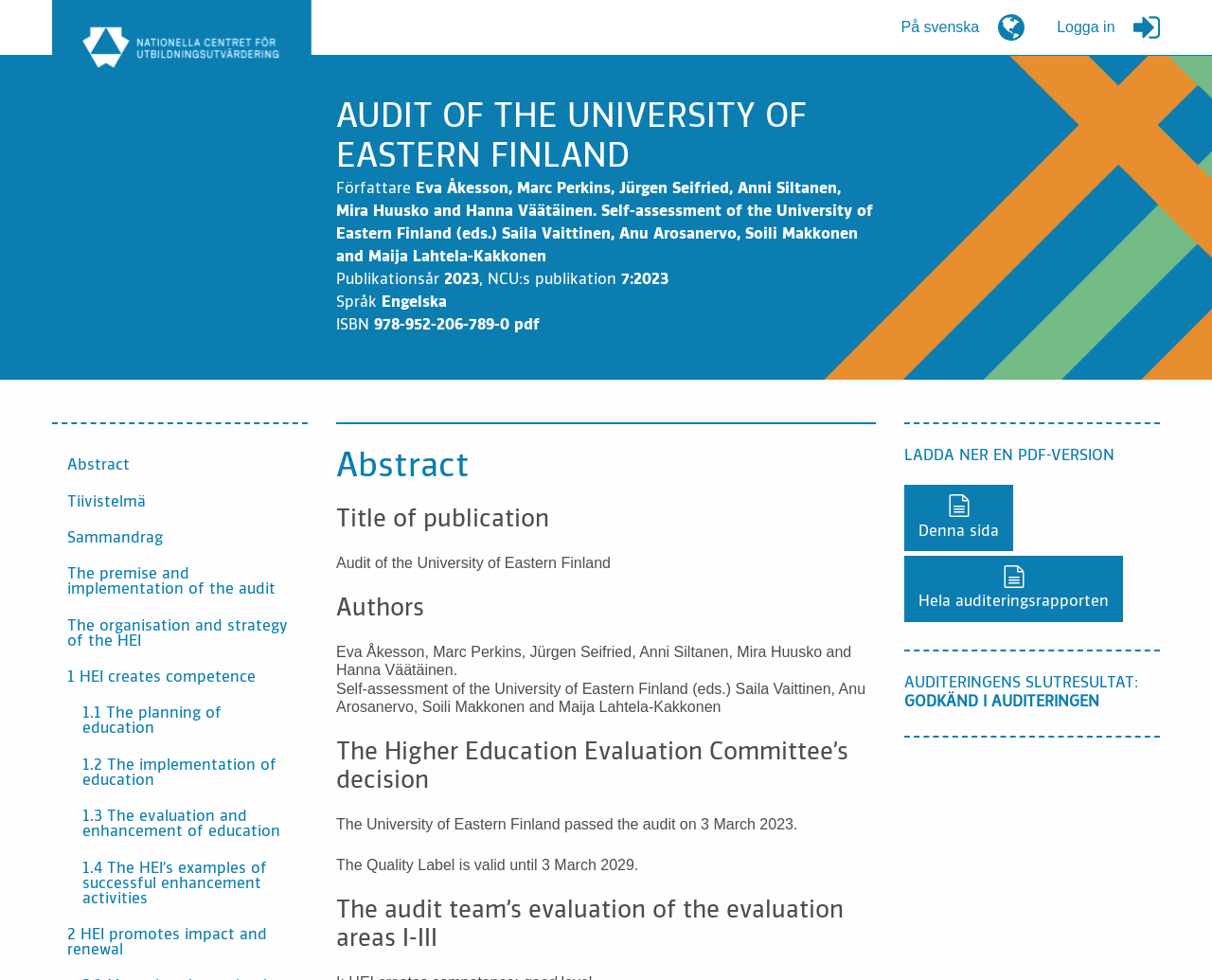Please find and report the primary heading text from the webpage.

AUDIT OF THE UNIVERSITY OF EASTERN FINLAND